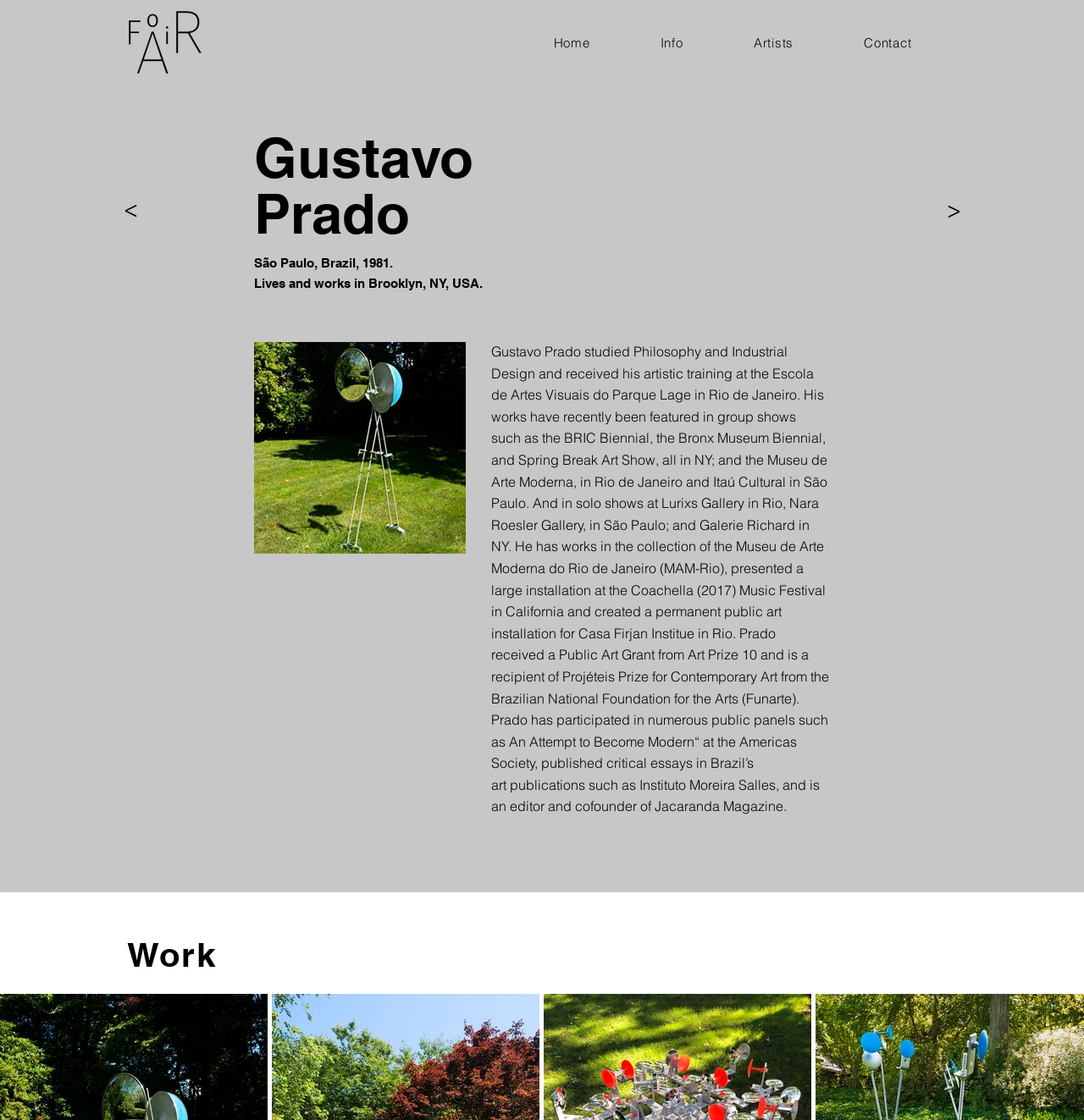What is the name of the gallery where the artist had a solo show?
Provide a well-explained and detailed answer to the question.

I found the answer by looking at the StaticText element with the text 'And in solo shows at Lurixs Gallery in Rio,' which is located at [0.453, 0.422, 0.763, 0.457]. This element is a StaticText, indicating that it is a piece of text, and it is located in a section of the page that appears to be describing the artist's exhibitions and achievements.